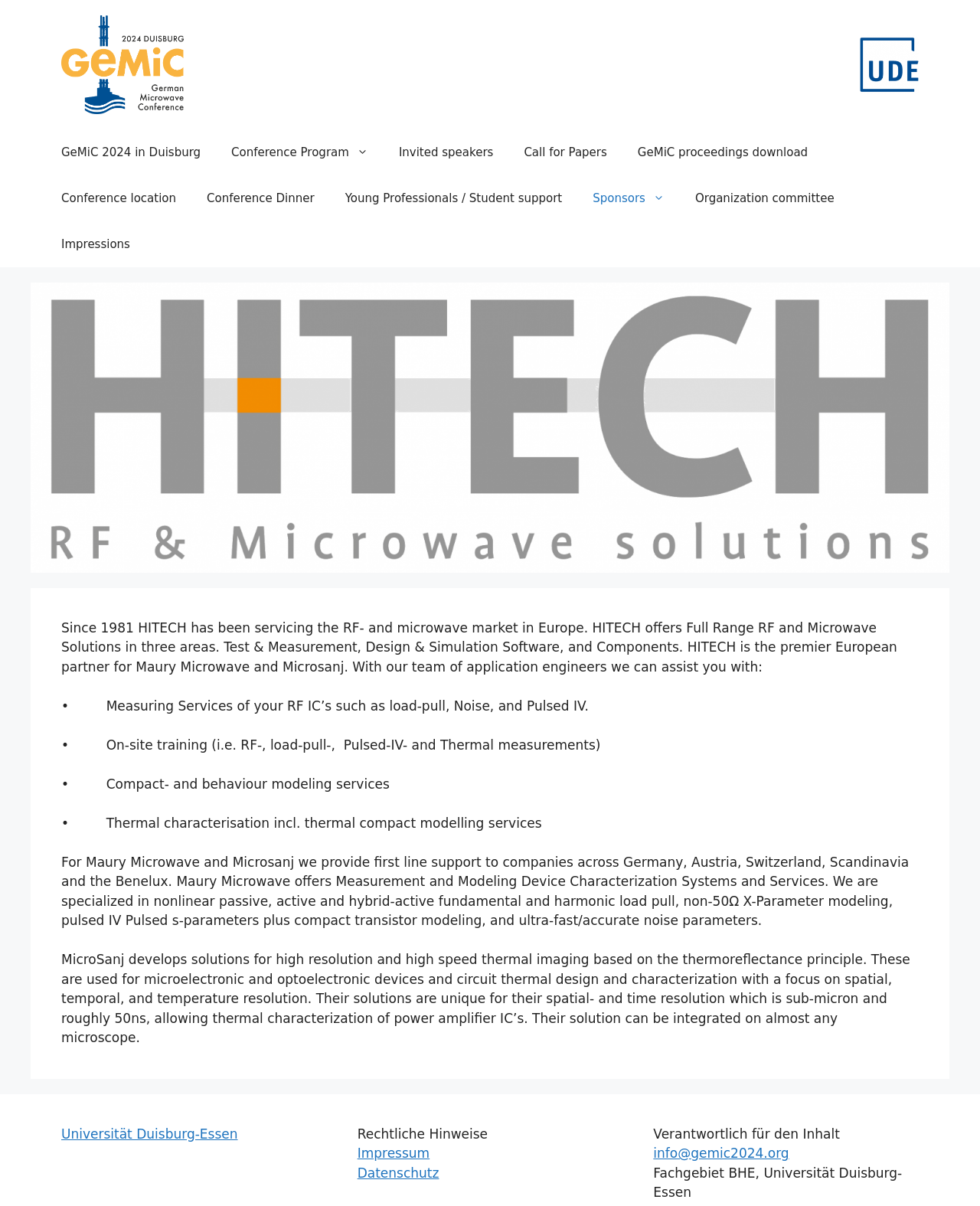Locate the bounding box coordinates of the area where you should click to accomplish the instruction: "Check the 'Impressum'".

[0.365, 0.95, 0.438, 0.963]